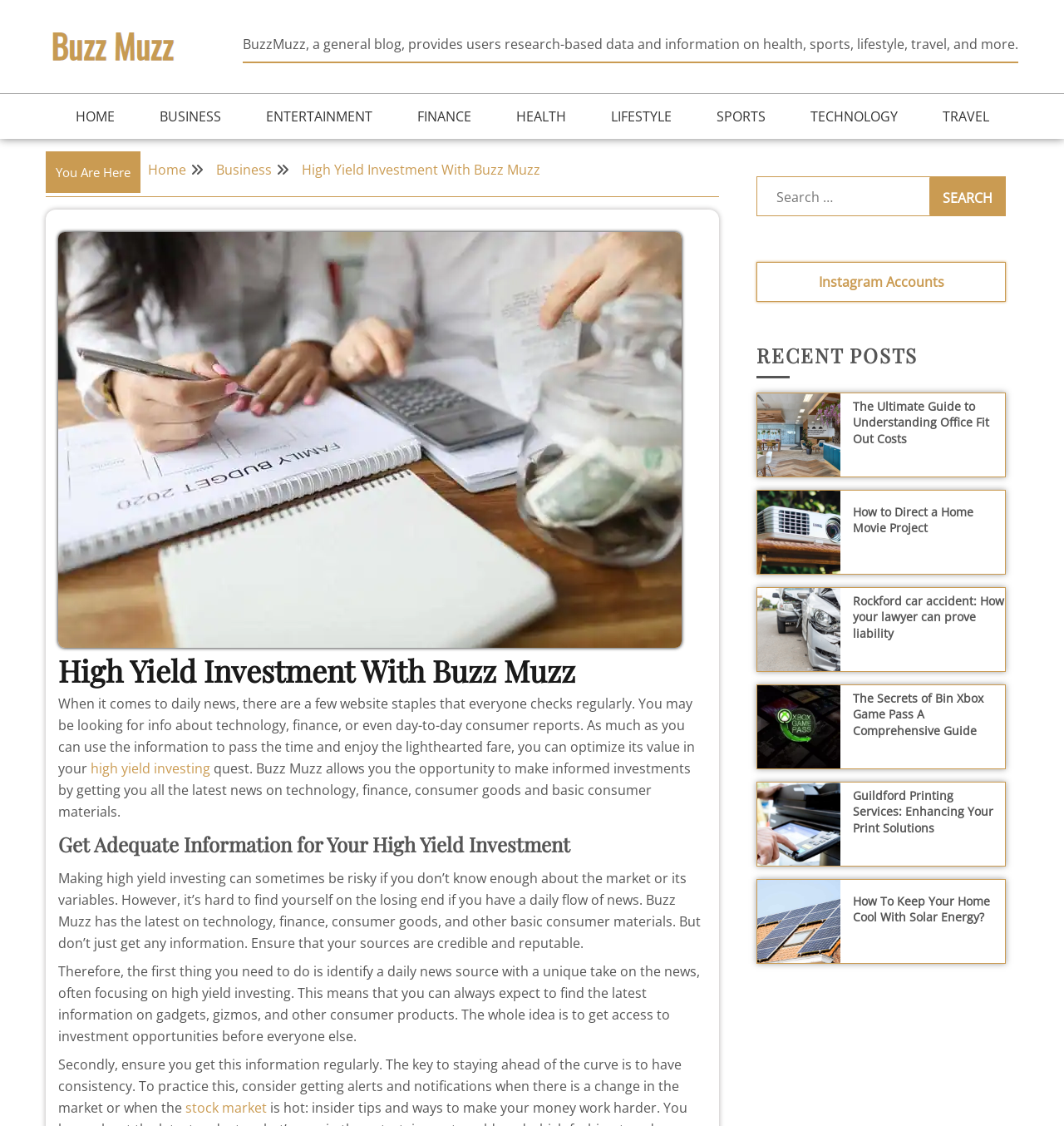Please determine the primary heading and provide its text.

High Yield Investment With Buzz Muzz